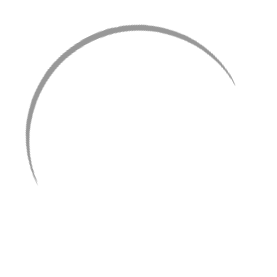How long is the wedding veil?
Please answer the question with a detailed response using the information from the screenshot.

The caption provides the measurement of the wedding veil, which is 40 inches in length, making it a suitable accessory for various bridal styles.